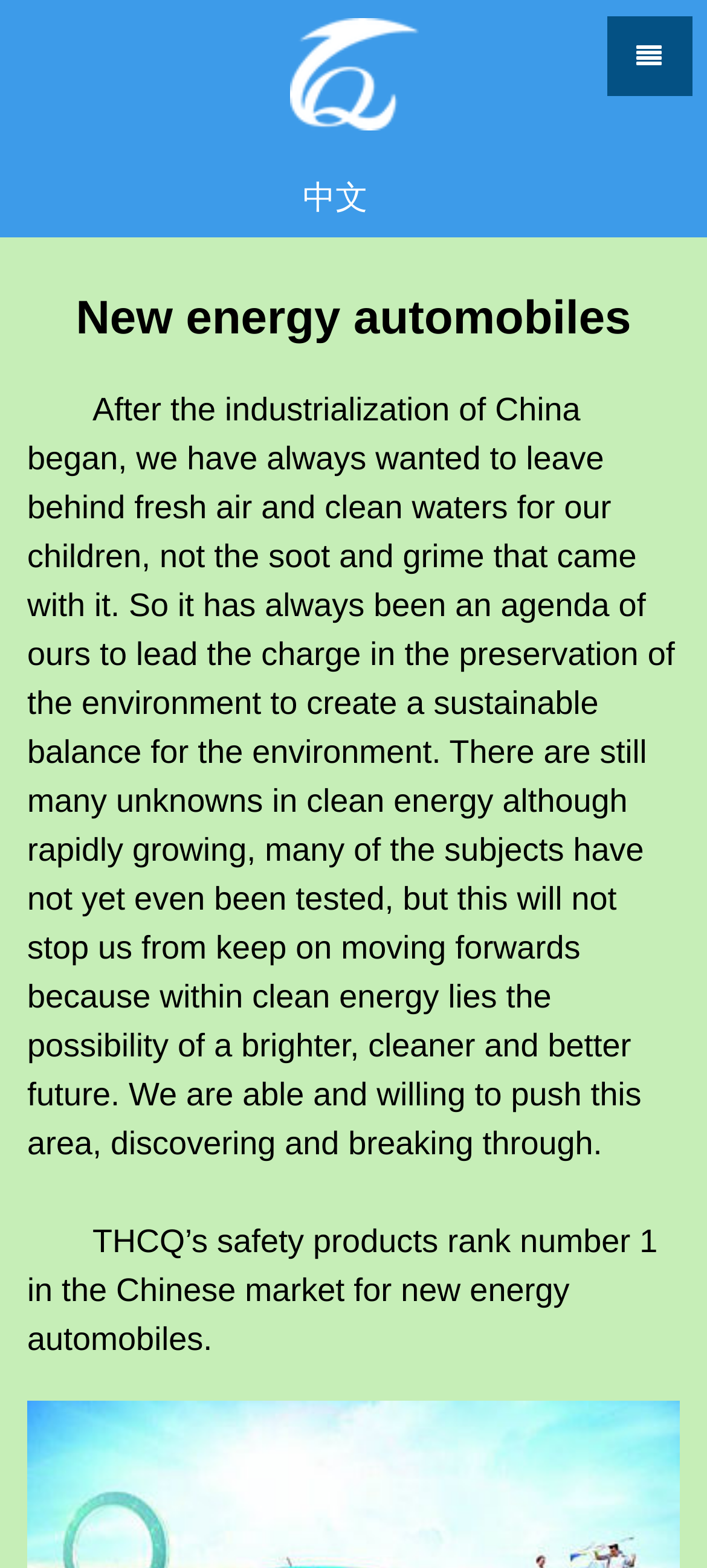Look at the image and write a detailed answer to the question: 
What type of automobiles is the company focused on?

The webpage's heading and content indicate that the company is focused on new energy automobiles, which is a specific type of automobile that is environmentally friendly and uses alternative energy sources.